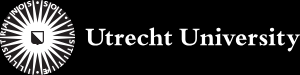Explain the image thoroughly, mentioning every notable detail.

The image features the logo of Utrecht University, a prominent institution based in the Netherlands. The logo is characterized by a circular emblem with a stylized sunburst design, accompanied by the university's name displayed in a modern, clean typeface. This image is used in the context of a project funded by the university, highlighting its involvement in academic and research initiatives. The overall design reflects the university's commitment to knowledge and education.